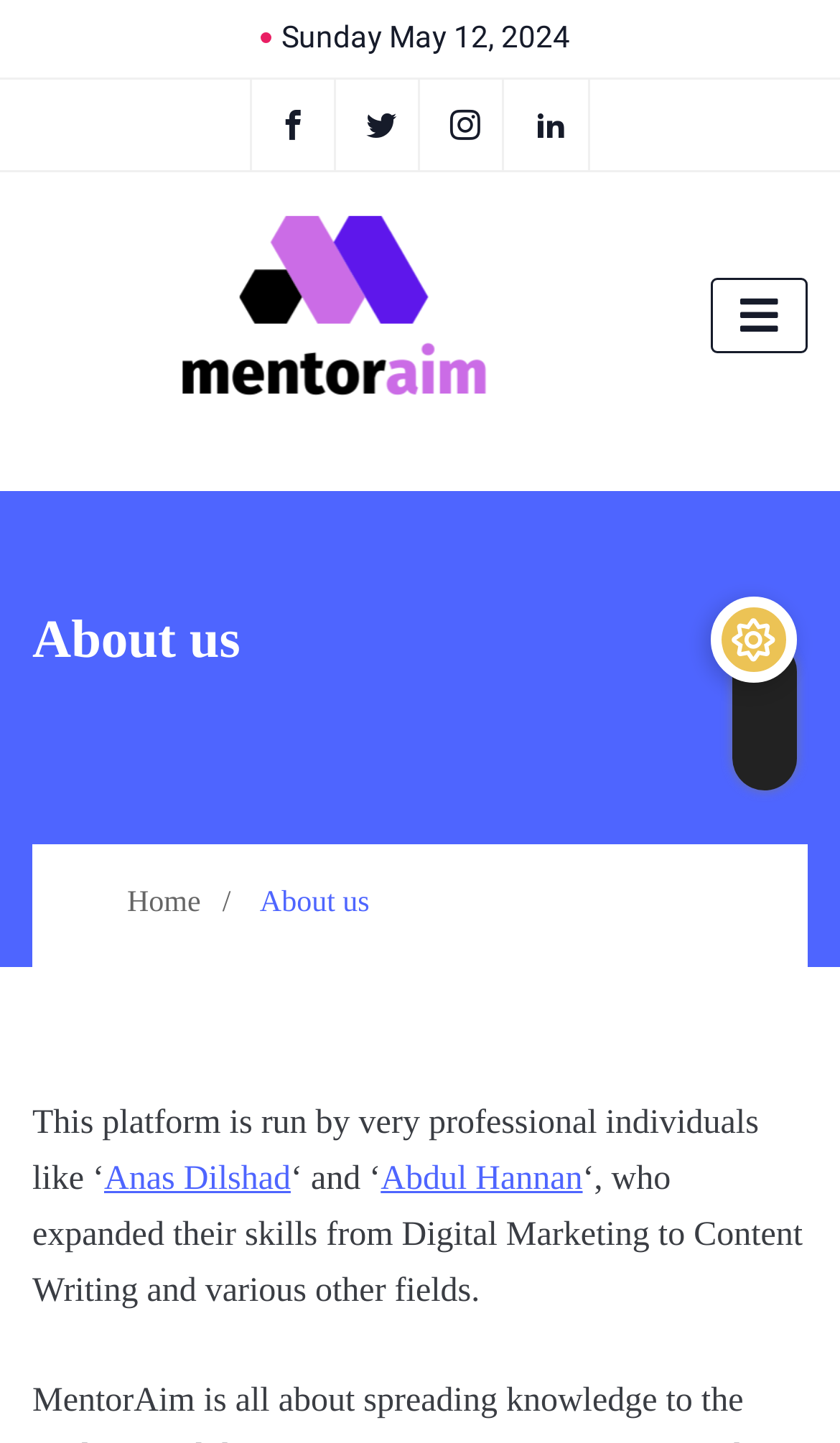Analyze the image and answer the question with as much detail as possible: 
What is the profession of the individuals mentioned?

I found the text 'who expanded their skills from Digital Marketing to Content Writing and various other fields.' which indicates that the individuals mentioned have skills in Digital Marketing and Content Writing, located at the coordinates [0.038, 0.804, 0.956, 0.907].